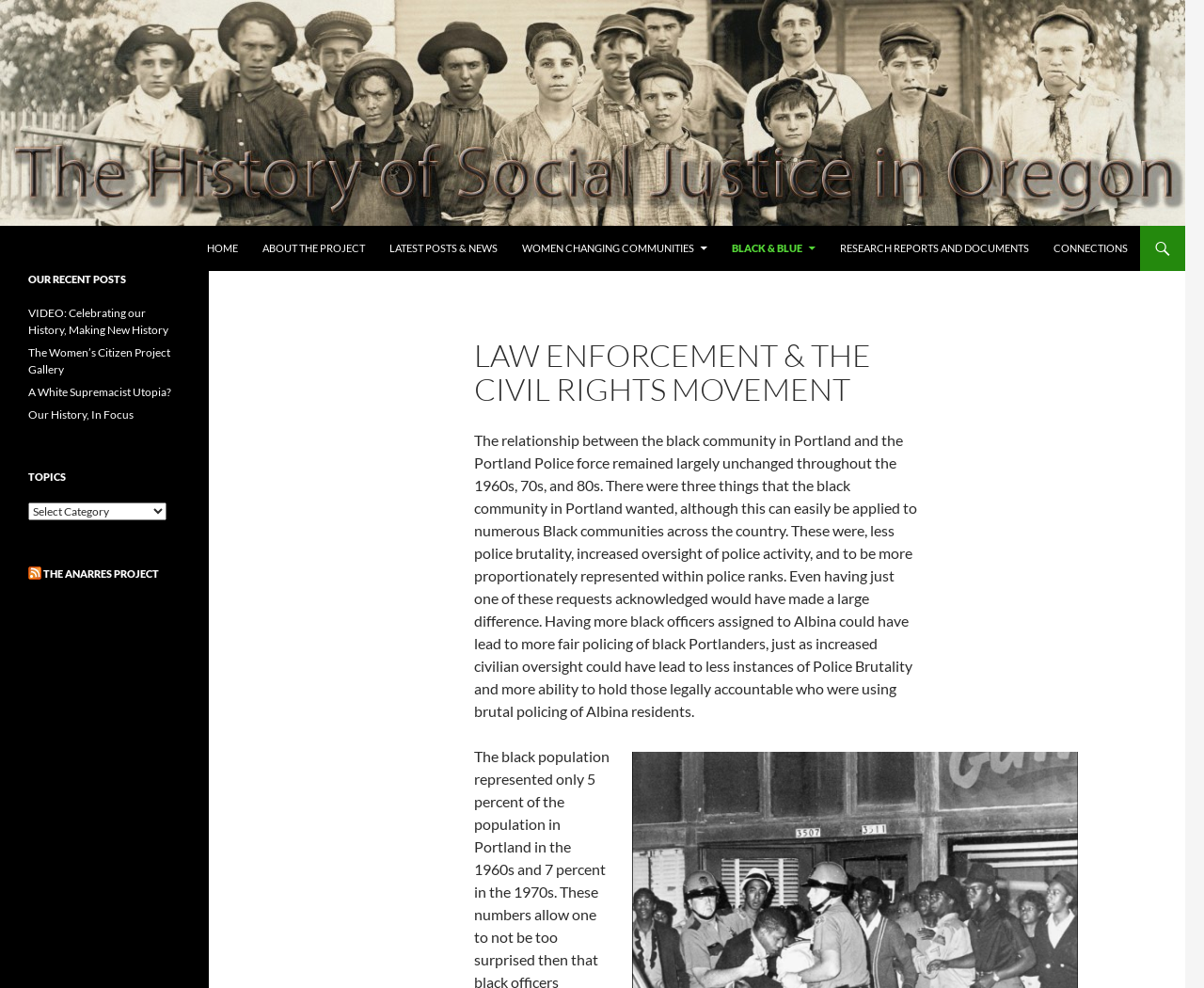What are the three things the black community in Portland wanted from the police?
Based on the visual content, answer with a single word or a brief phrase.

Less brutality, oversight, representation